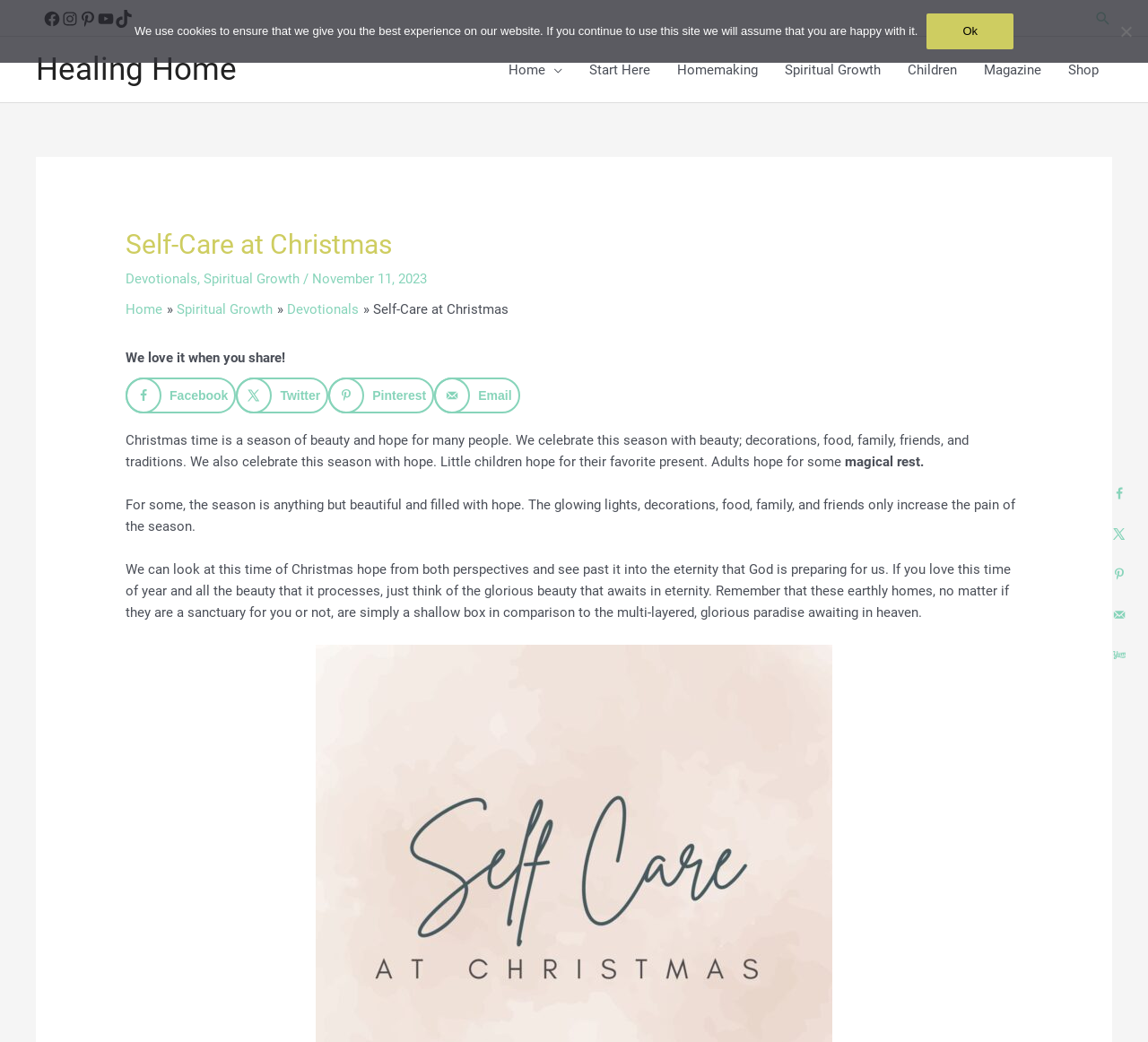Please identify the webpage's heading and generate its text content.

Self-Care at Christmas